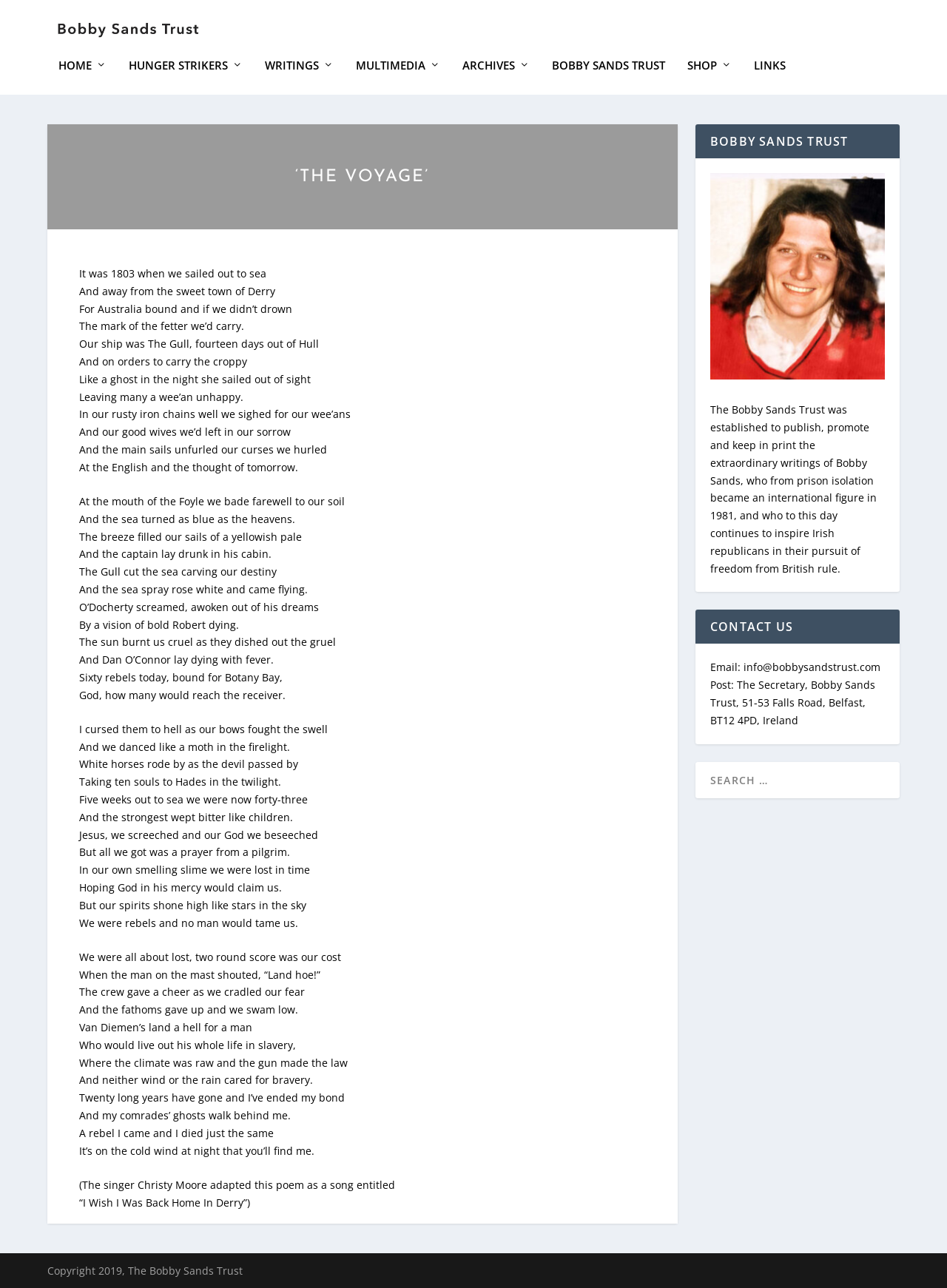What is the name of the trust?
Refer to the screenshot and answer in one word or phrase.

Bobby Sands Trust